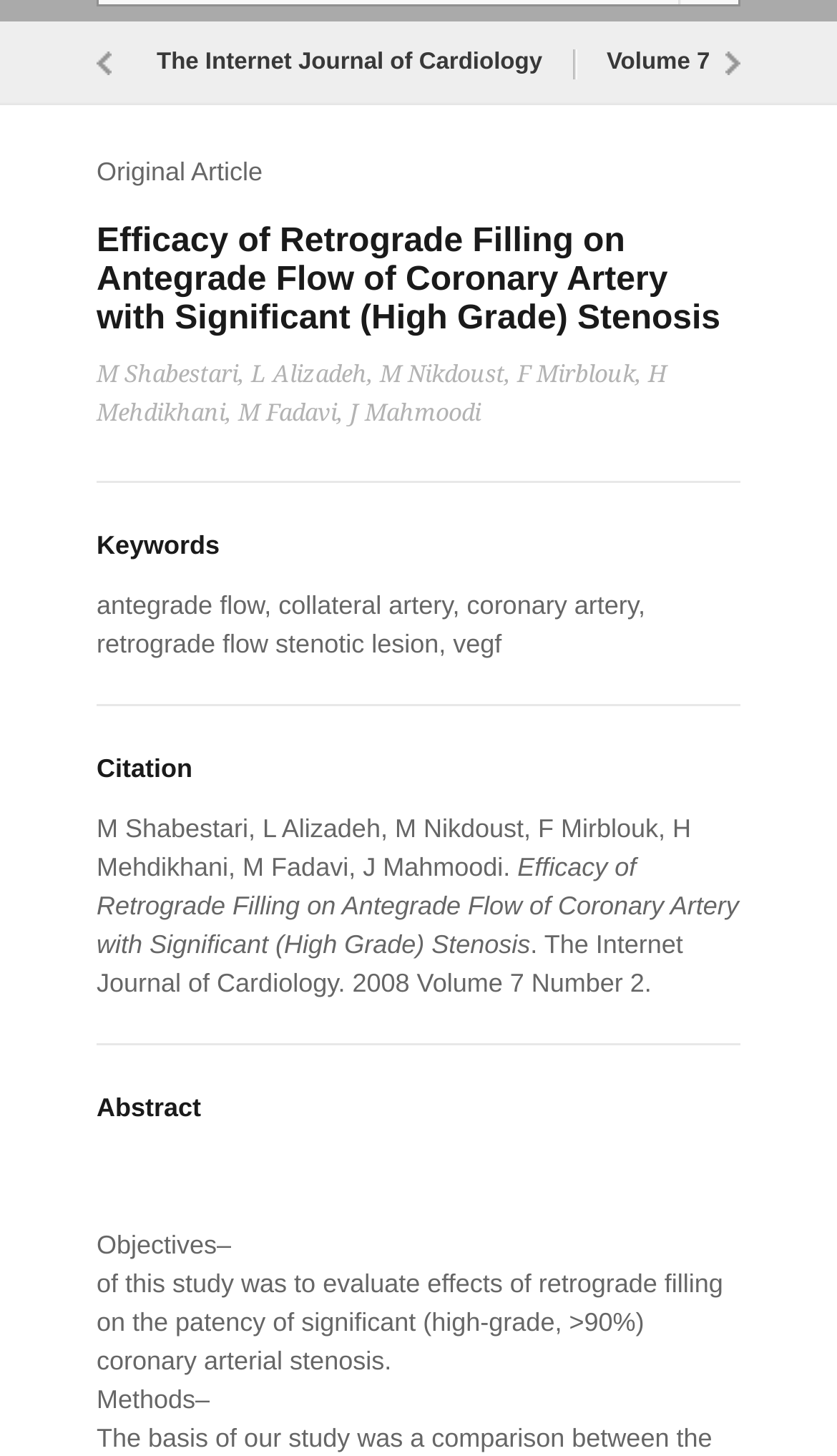Identify the bounding box of the HTML element described here: "Volume 7". Provide the coordinates as four float numbers between 0 and 1: [left, top, right, bottom].

[0.689, 0.015, 0.884, 0.072]